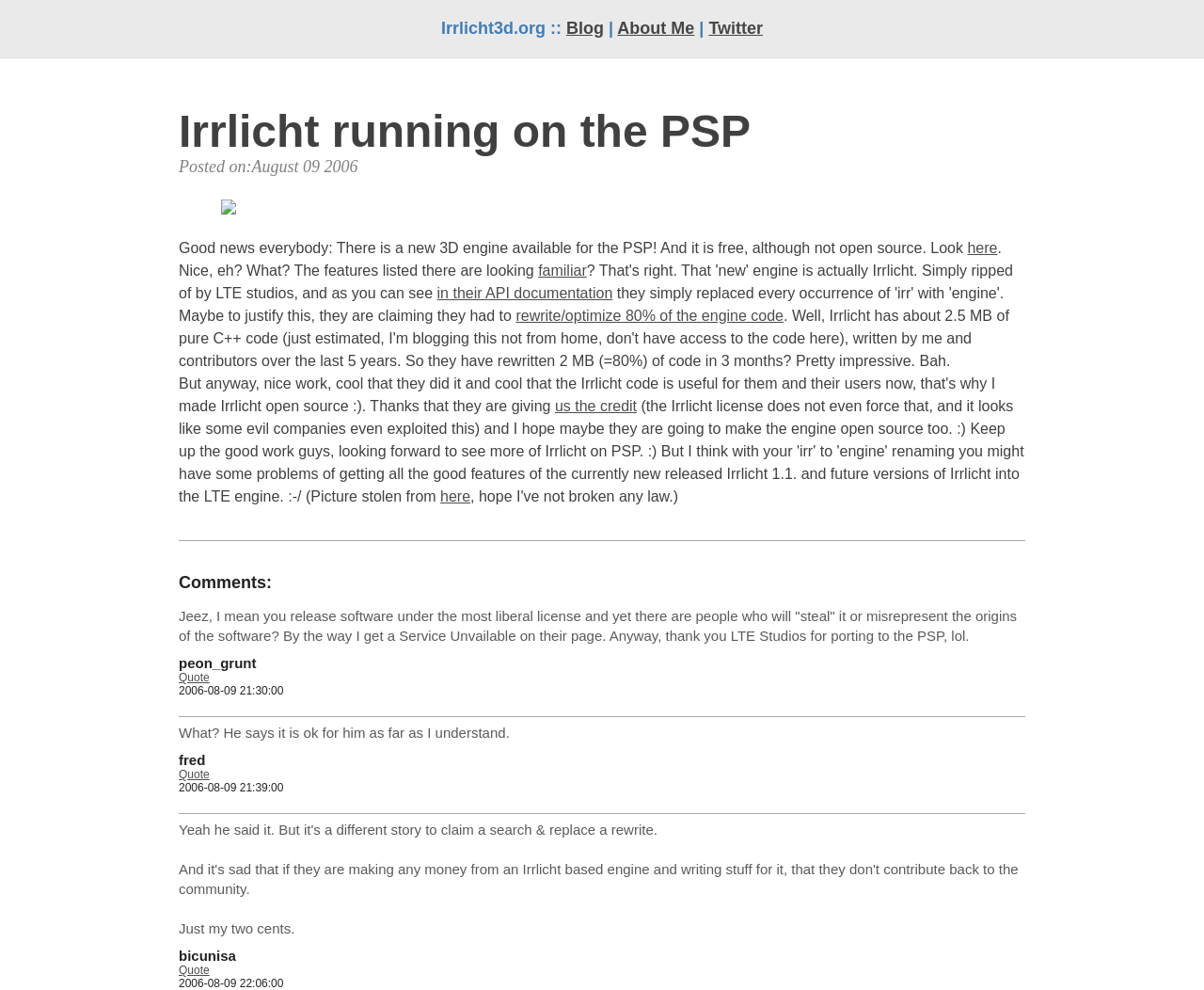Extract the primary heading text from the webpage.

Irrlicht running on the PSP